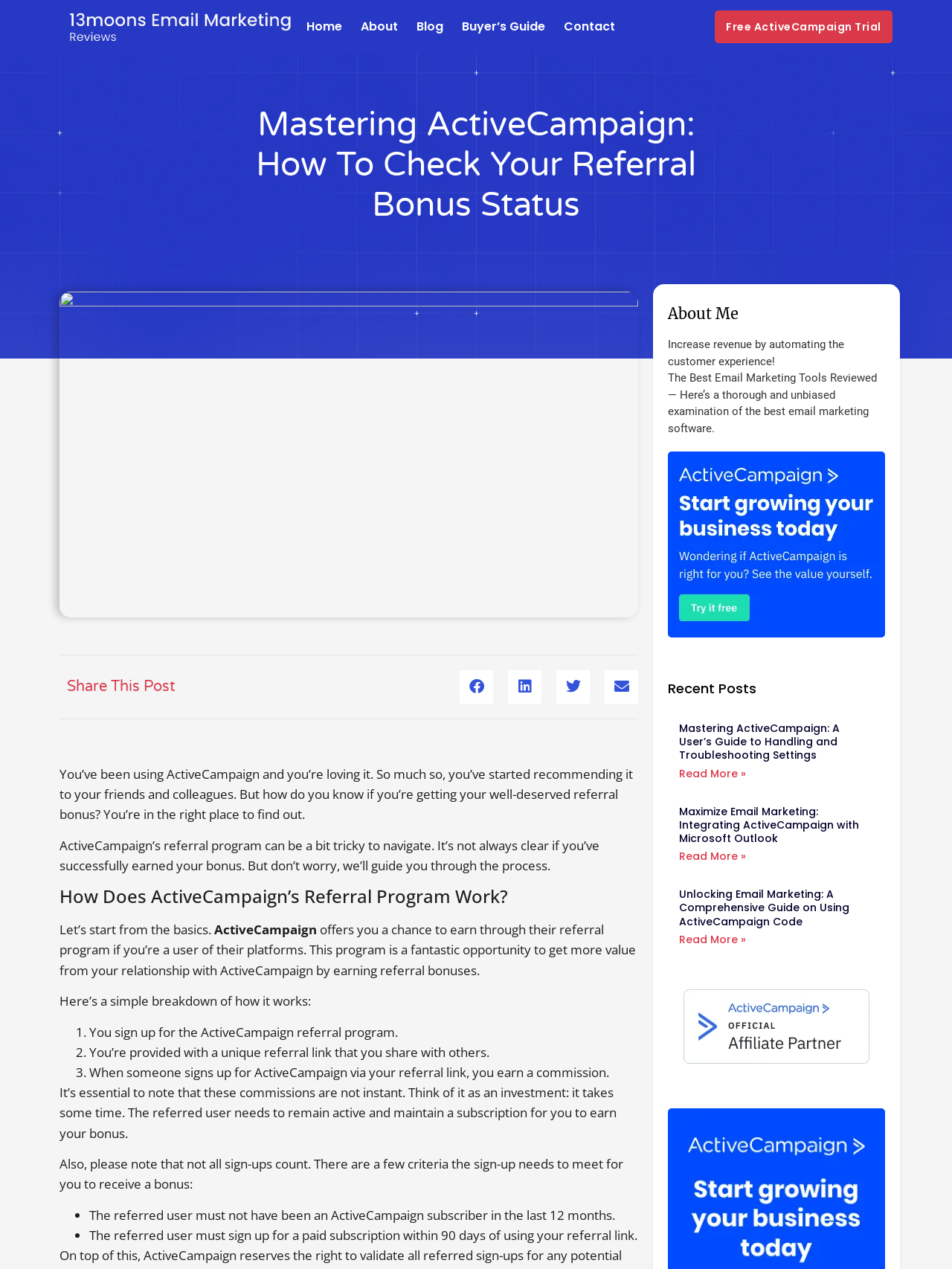Please analyze the image and provide a thorough answer to the question:
What is the topic of the article ‘Mastering ActiveCampaign: A User’s Guide to Handling and Troubleshooting Settings’?

The webpage lists an article titled ‘Mastering ActiveCampaign: A User’s Guide to Handling and Troubleshooting Settings’, which suggests that the article is about handling and troubleshooting settings in ActiveCampaign.